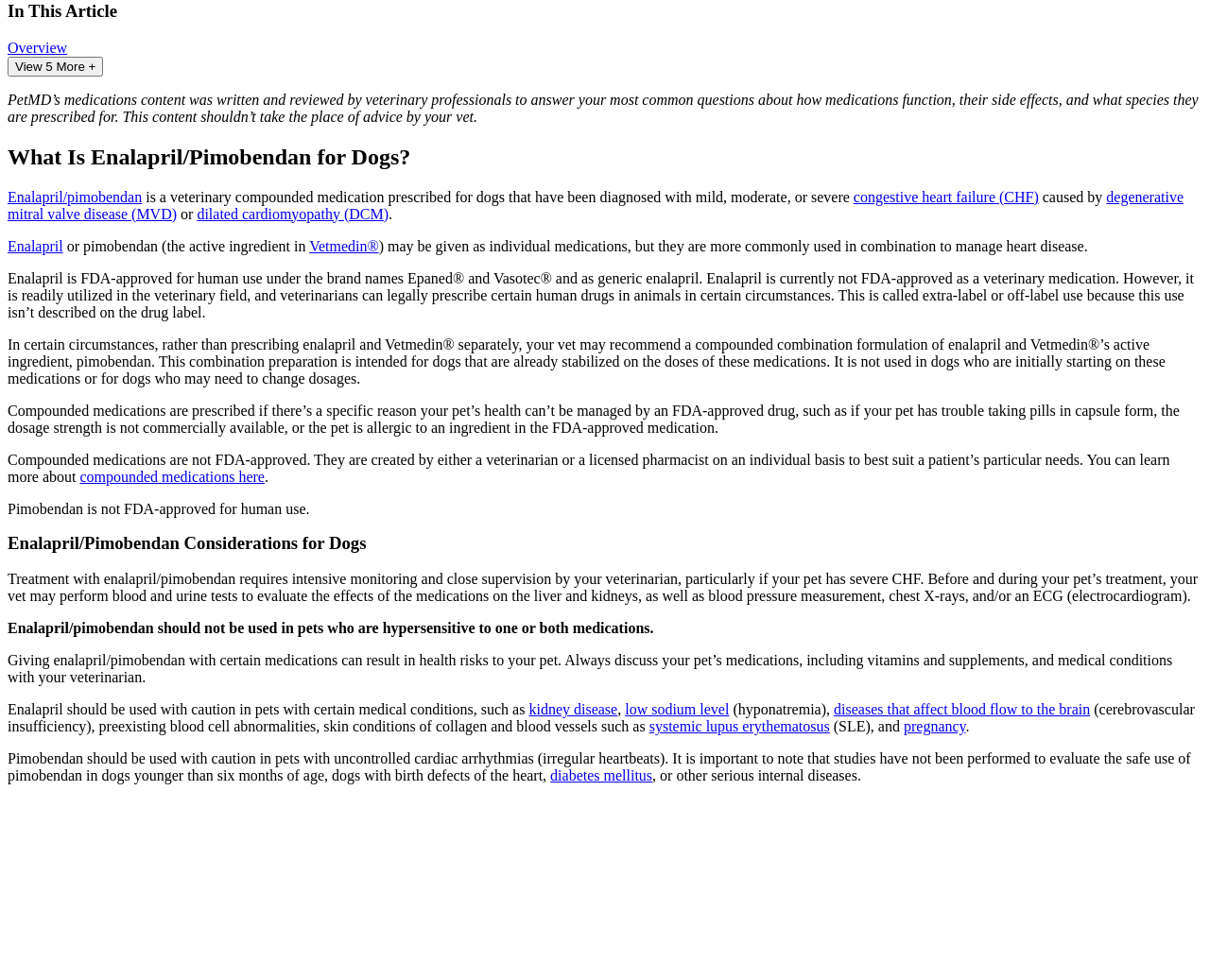Bounding box coordinates should be in the format (top-left x, top-left y, bottom-right x, bottom-right y) and all values should be floating point numbers between 0 and 1. Determine the bounding box coordinate for the UI element described as: Vetmedin®

[0.256, 0.243, 0.313, 0.259]